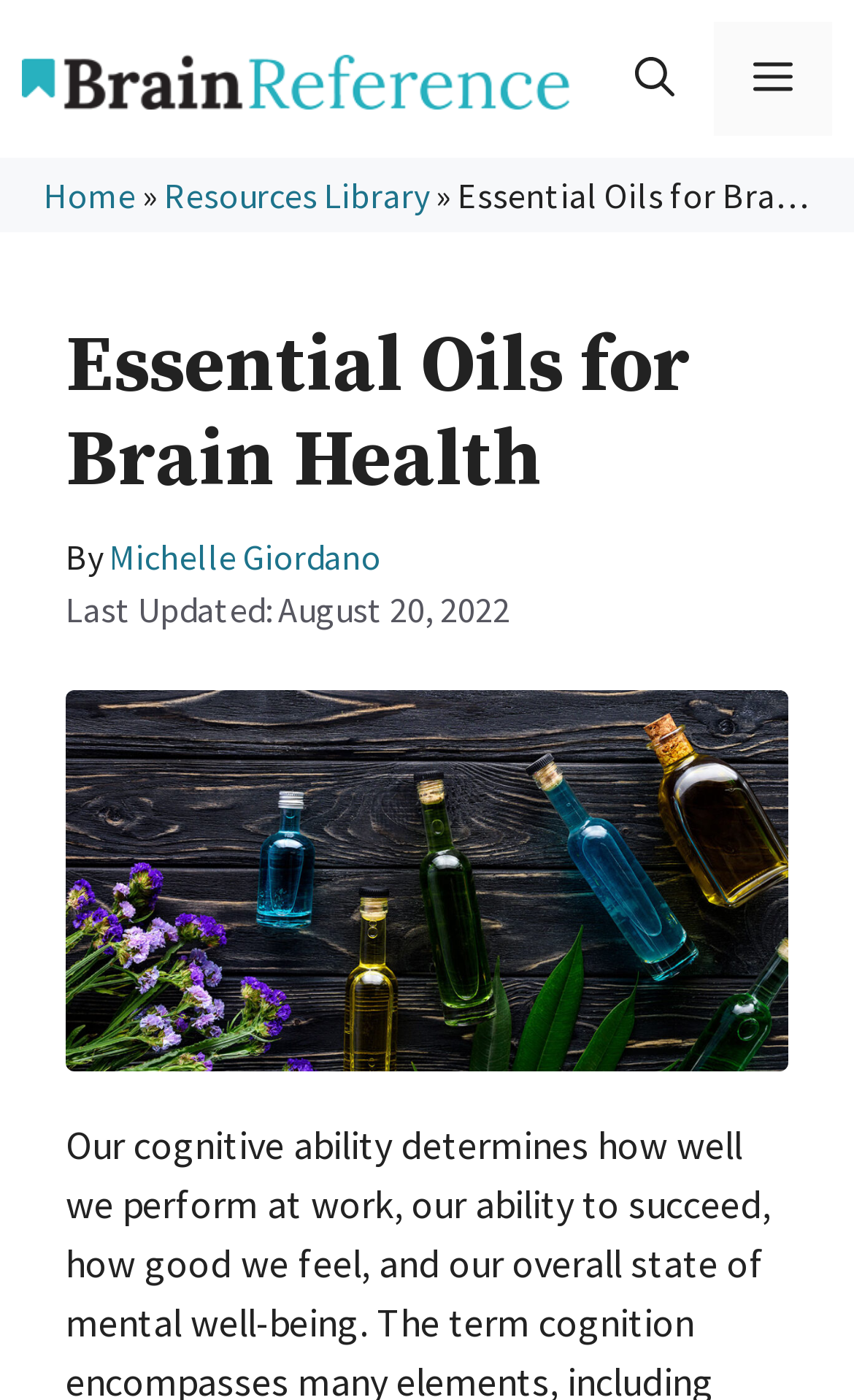Identify the main heading of the webpage and provide its text content.

Essential Oils for Brain Health